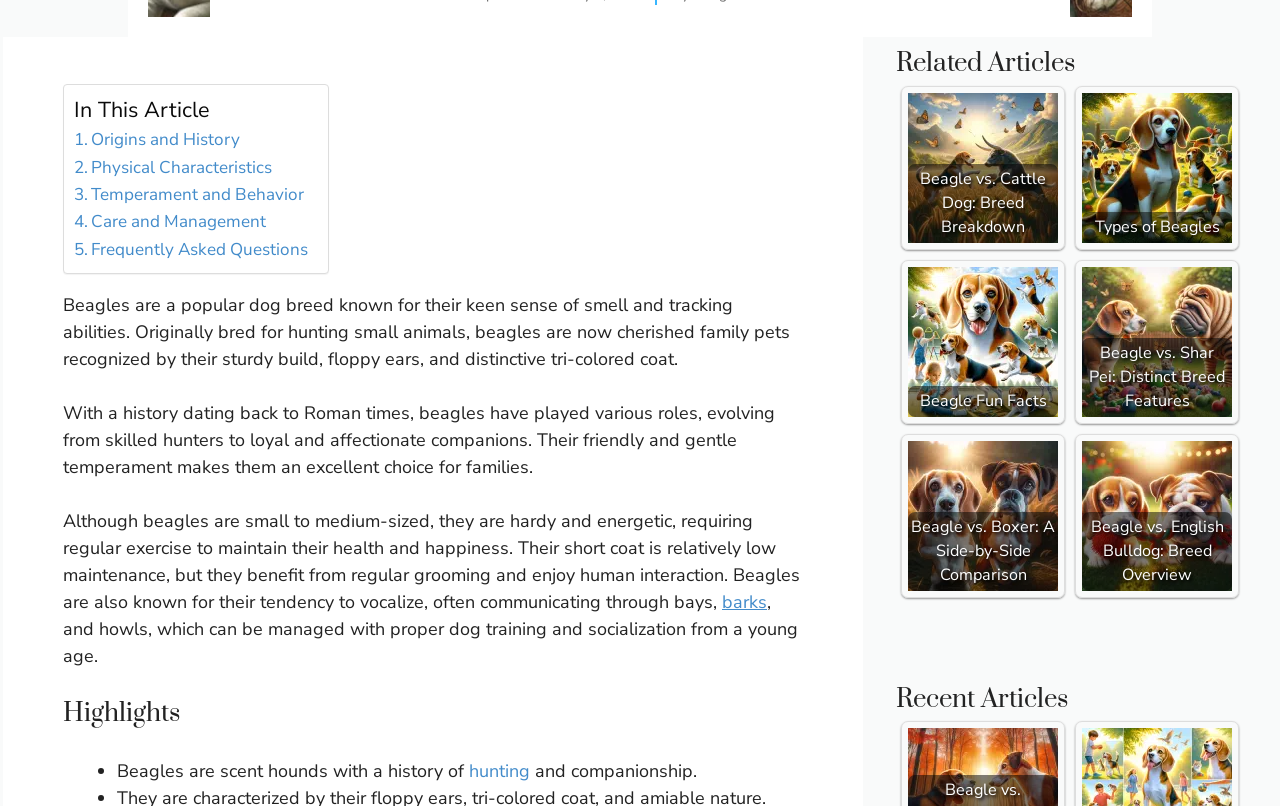Given the element description "hunting" in the screenshot, predict the bounding box coordinates of that UI element.

[0.366, 0.941, 0.414, 0.971]